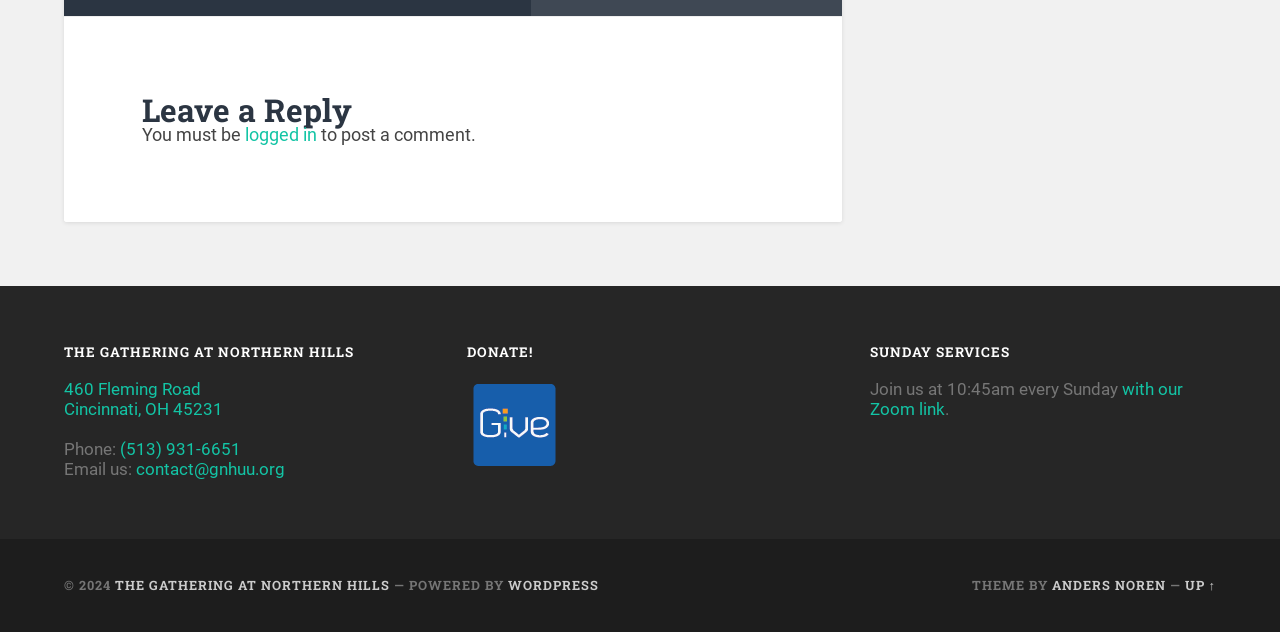Please specify the coordinates of the bounding box for the element that should be clicked to carry out this instruction: "Go to the website homepage". The coordinates must be four float numbers between 0 and 1, formatted as [left, top, right, bottom].

[0.09, 0.914, 0.305, 0.939]